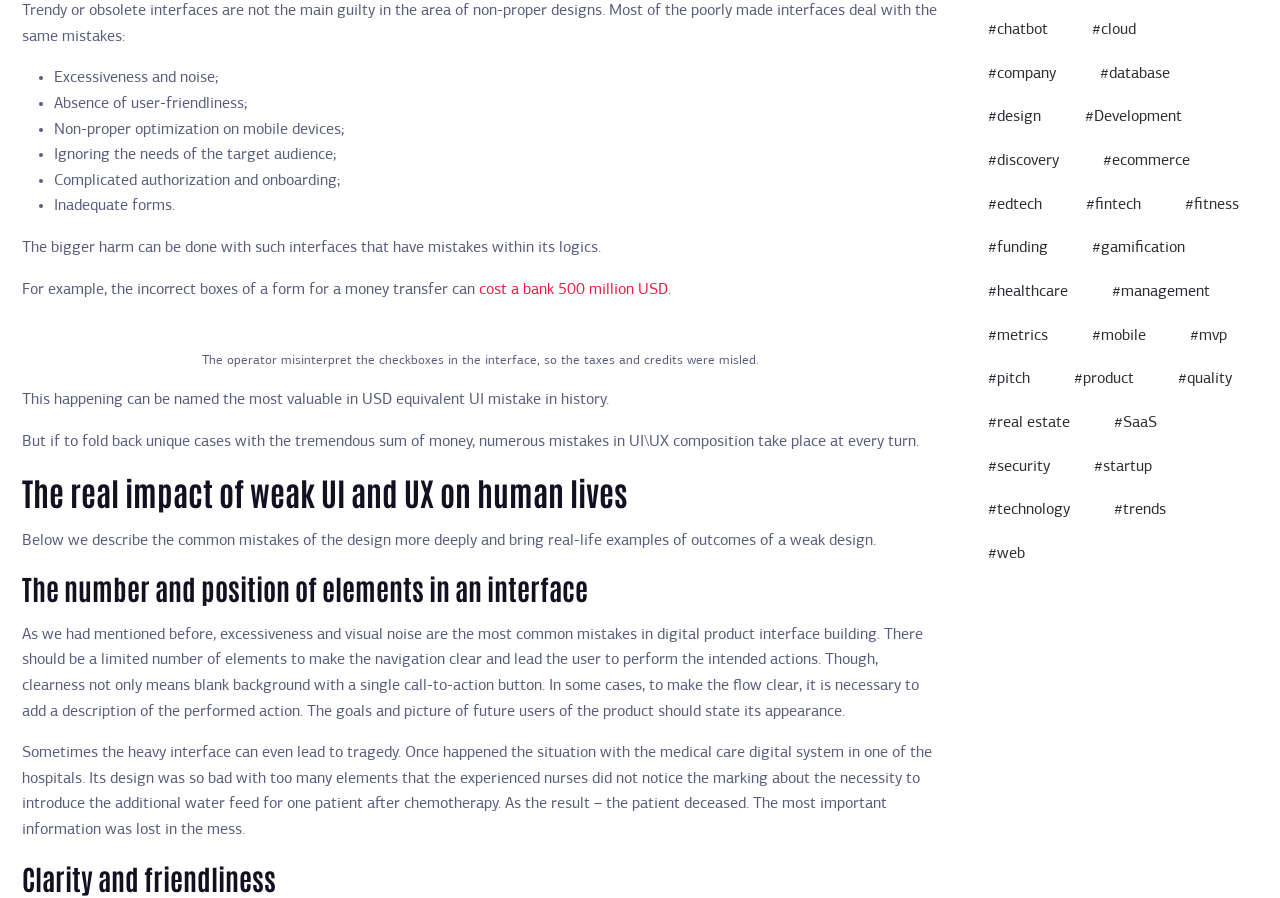Please determine the bounding box coordinates for the element with the description: "aria-label="Increase quantity by 1" name="plus"".

None